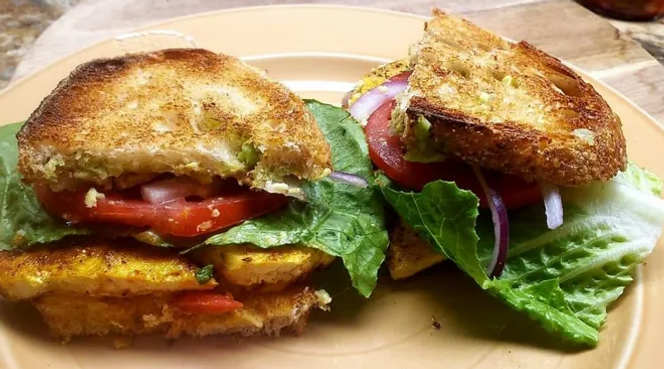What is the color of the toasted bread?
Analyze the screenshot and provide a detailed answer to the question.

The caption describes the tofu slices as 'golden-brown, crispy', which implies that the toasted bread is also golden-brown in color, as it is mentioned in the same context.